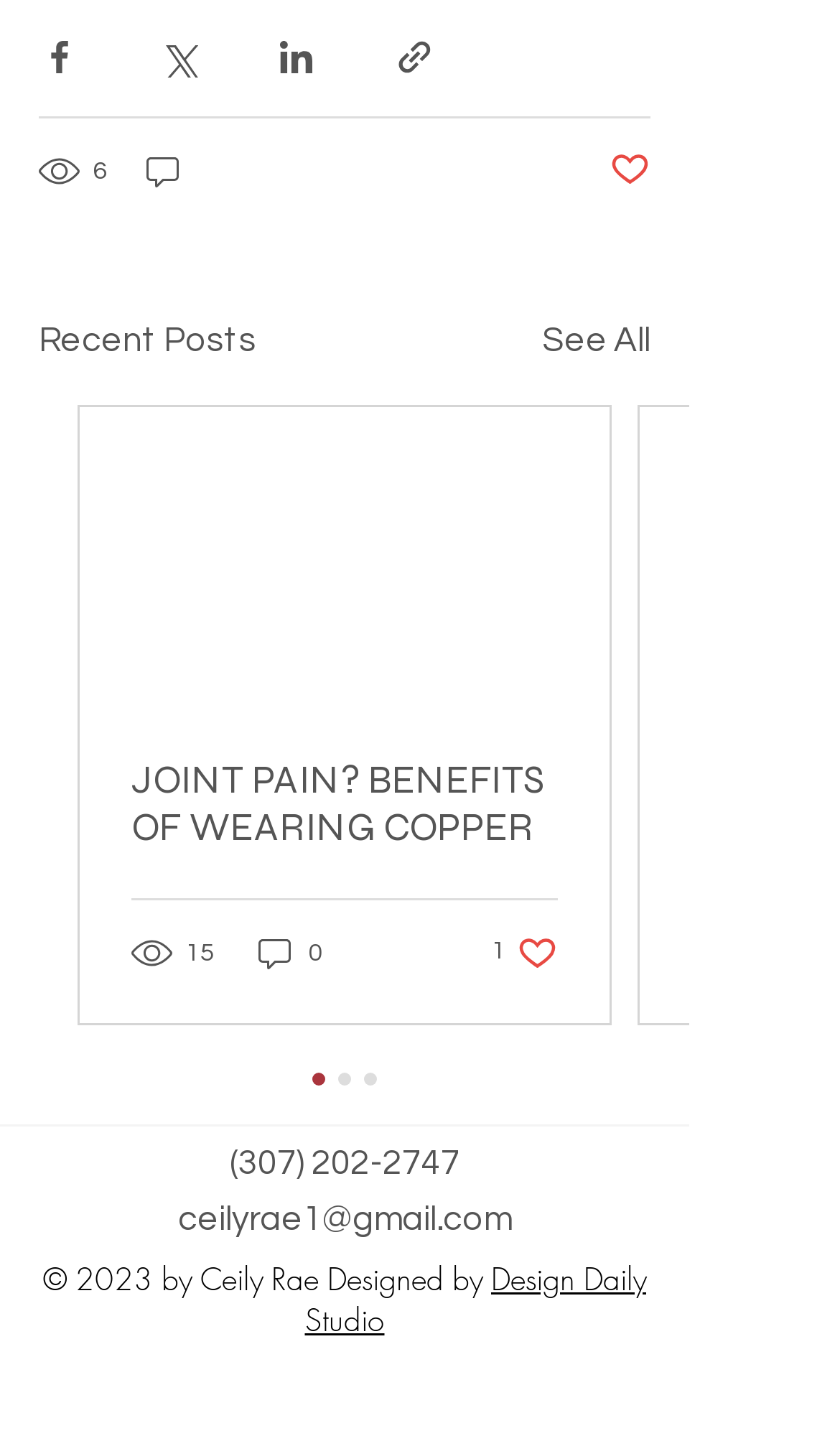Provide a short answer using a single word or phrase for the following question: 
What is the name of the design studio?

Design Daily Studio